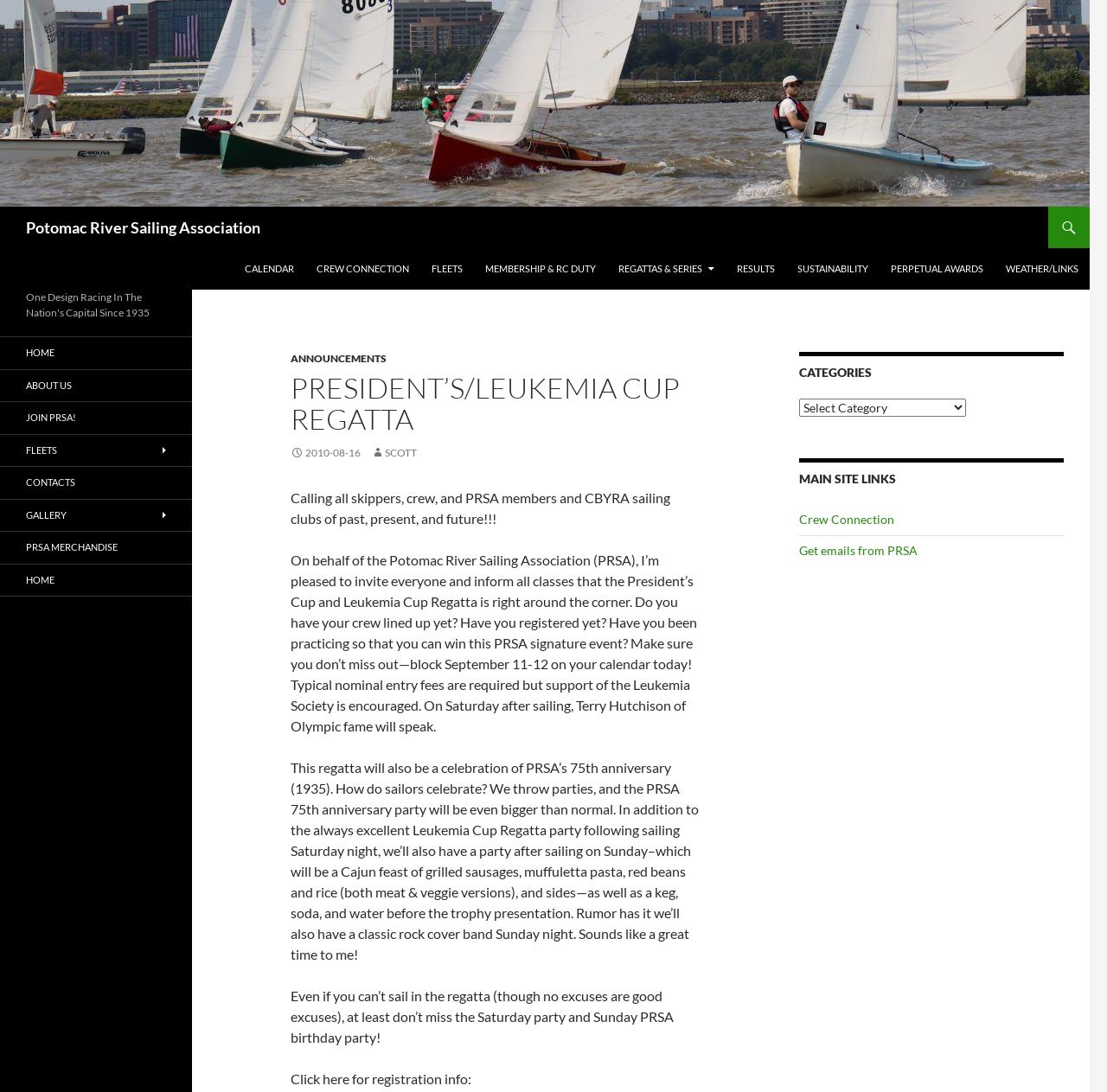Using floating point numbers between 0 and 1, provide the bounding box coordinates in the format (top-left x, top-left y, bottom-right x, bottom-right y). Locate the UI element described here: Crew Connection

[0.277, 0.227, 0.379, 0.265]